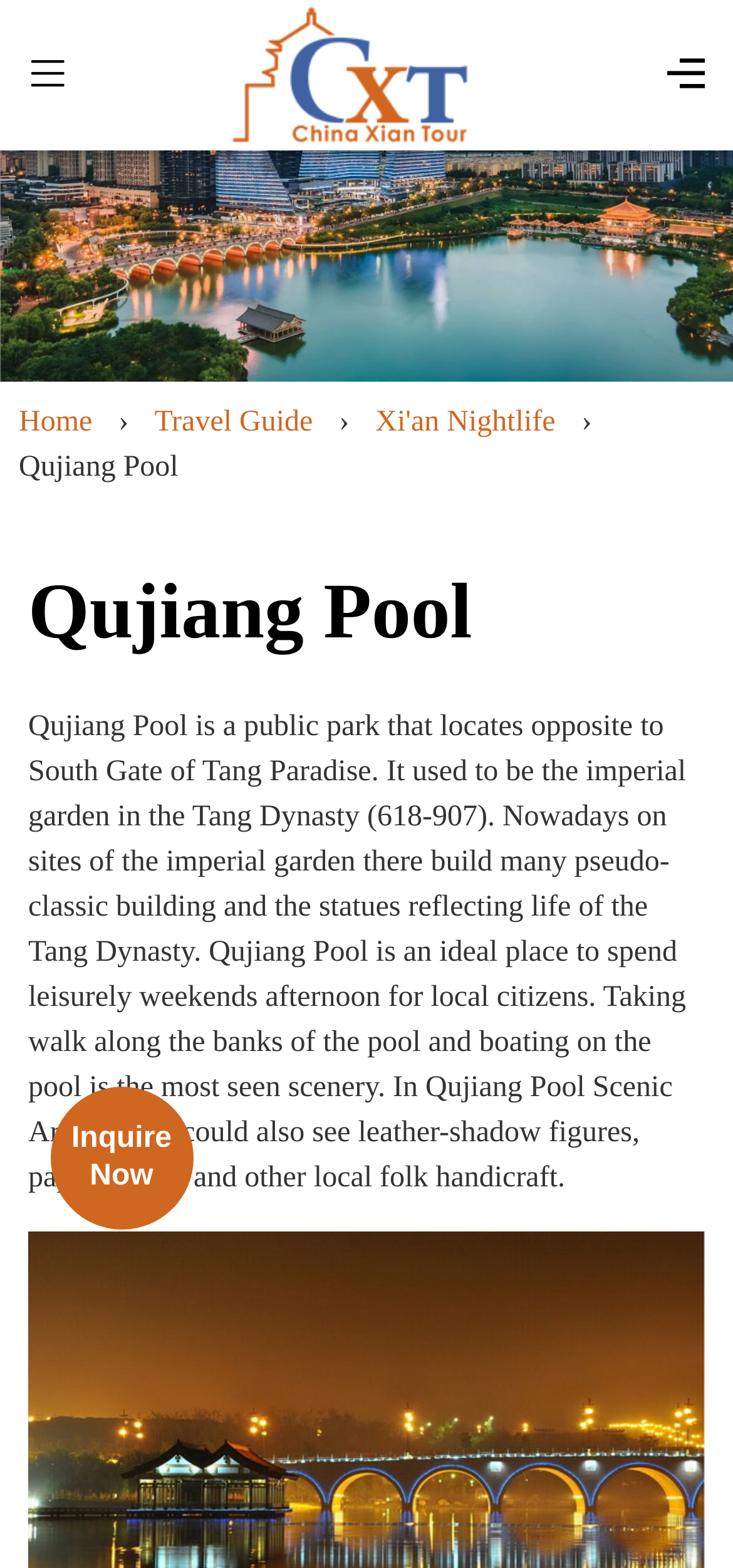Carefully observe the image and respond to the question with a detailed answer:
What is the purpose of the 'Inquire Now' button?

The 'Inquire Now' button is a child of the Root Element and has bounding box coordinates [0.051, 0.693, 0.28, 0.784]. Its purpose can be inferred as inquiring about the park, possibly to book a visit or get more information.